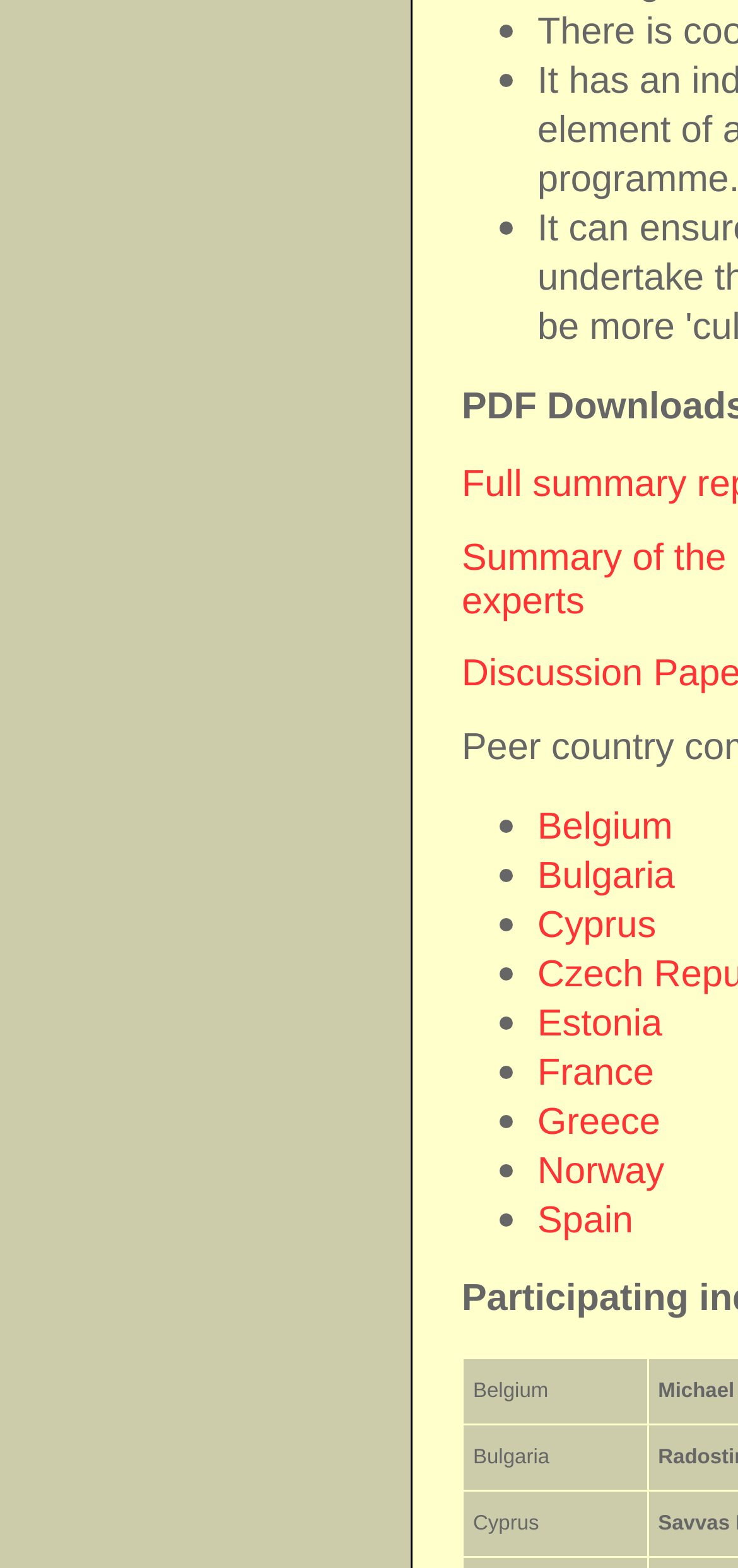Respond to the question below with a concise word or phrase:
What is the position of Greece in the list?

7th